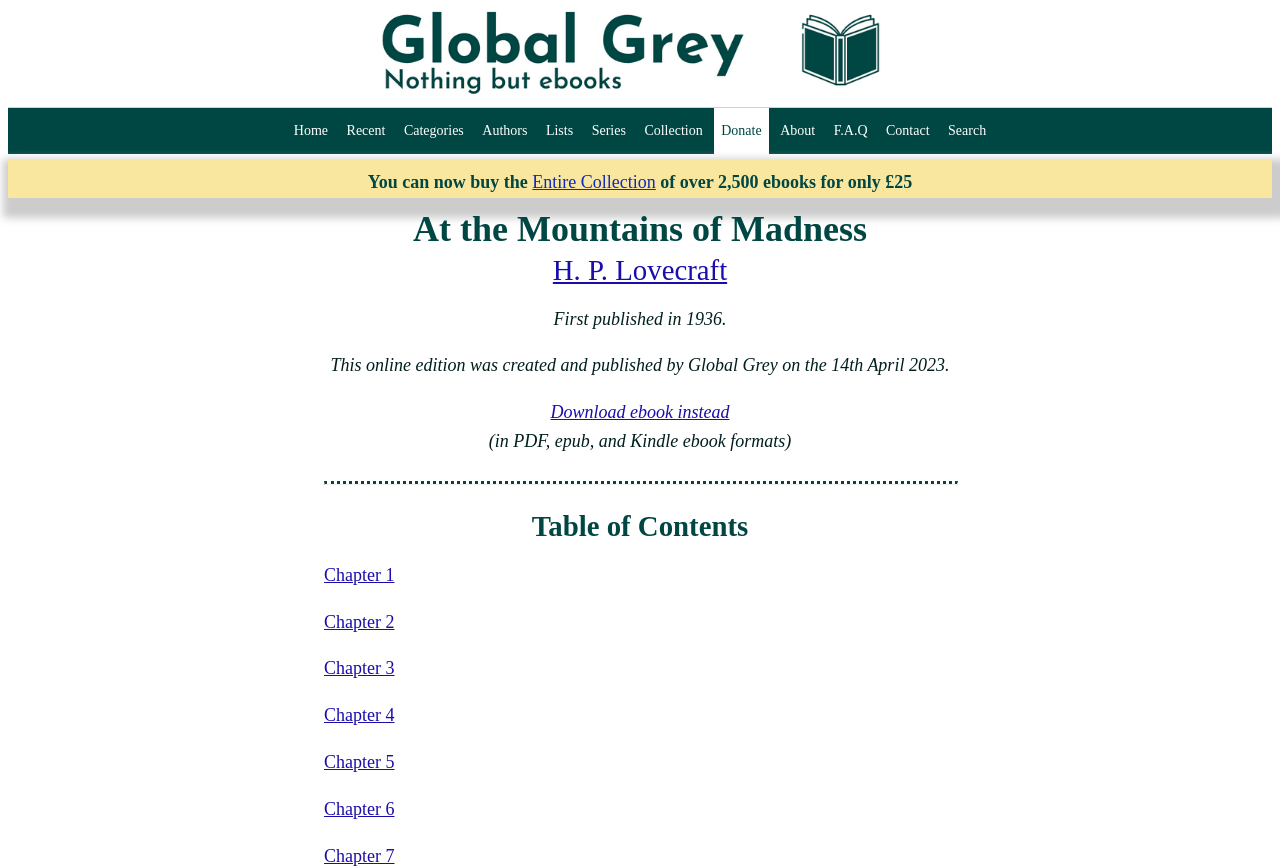Determine the bounding box coordinates of the clickable element necessary to fulfill the instruction: "Search for ebooks". Provide the coordinates as four float numbers within the 0 to 1 range, i.e., [left, top, right, bottom].

[0.735, 0.124, 0.776, 0.177]